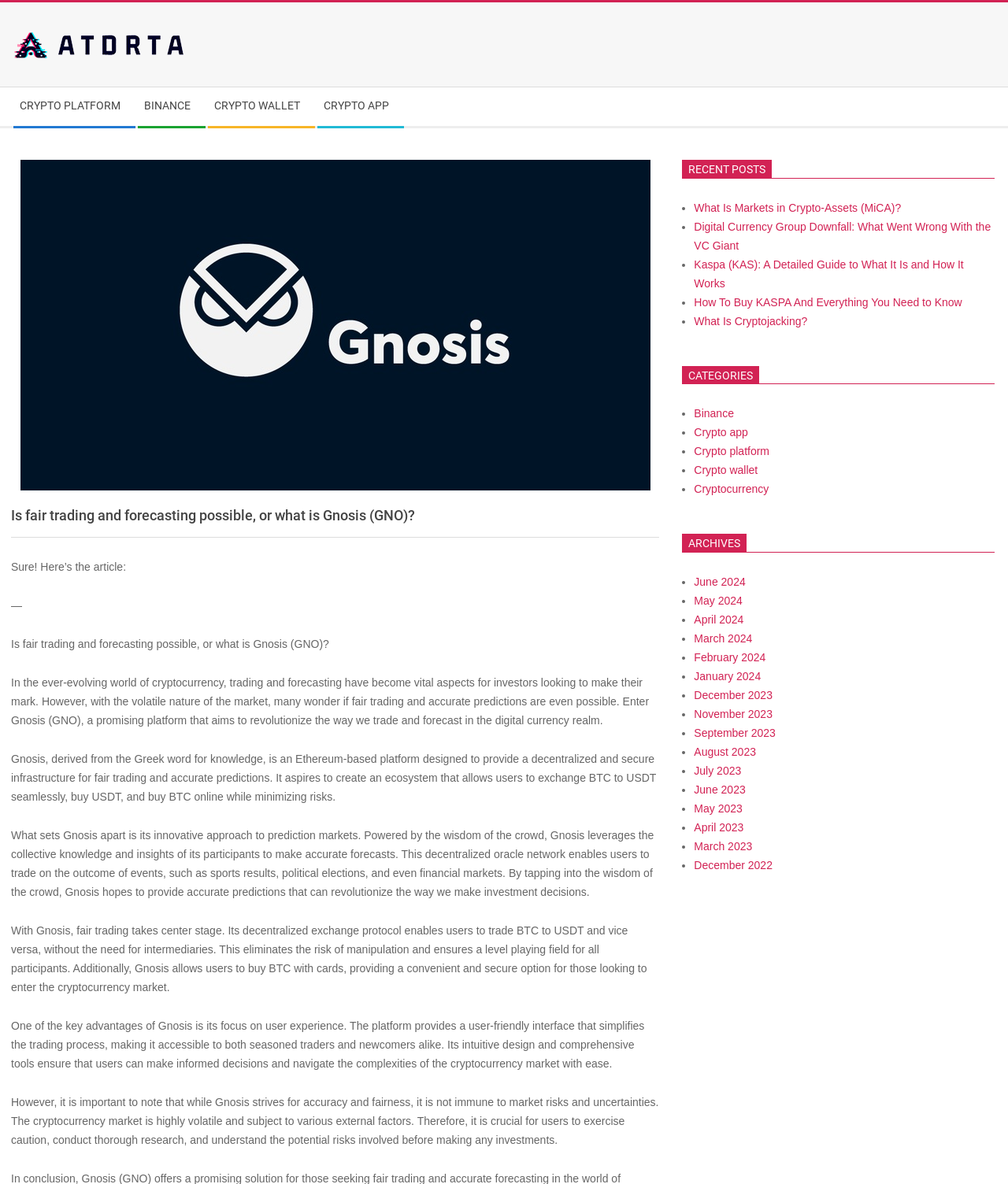Extract the bounding box coordinates for the UI element described as: "Cryptocurrency".

[0.689, 0.408, 0.763, 0.418]